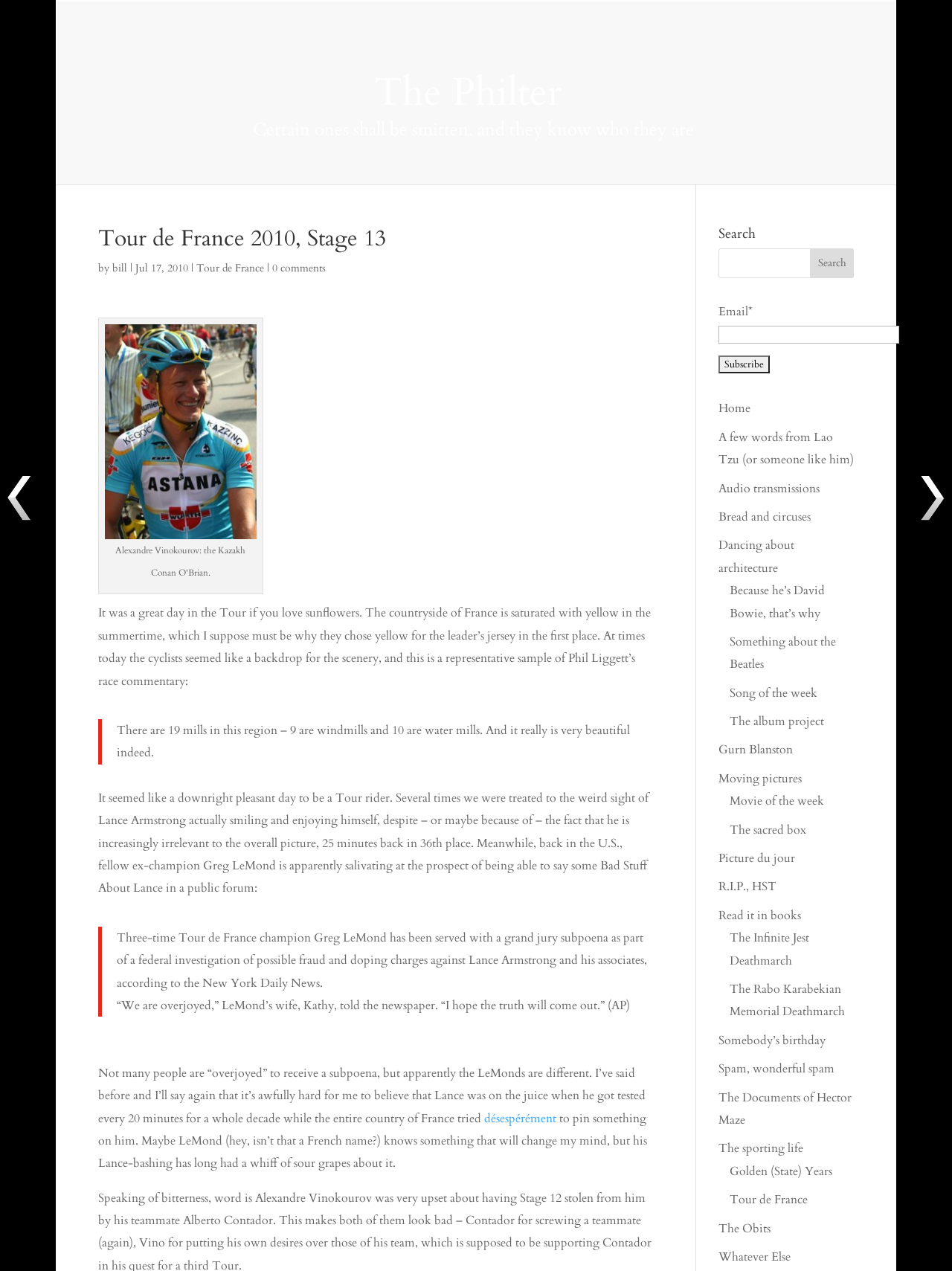What is the name of the person who has been served with a grand jury subpoena?
Please provide a single word or phrase in response based on the screenshot.

Greg LeMond